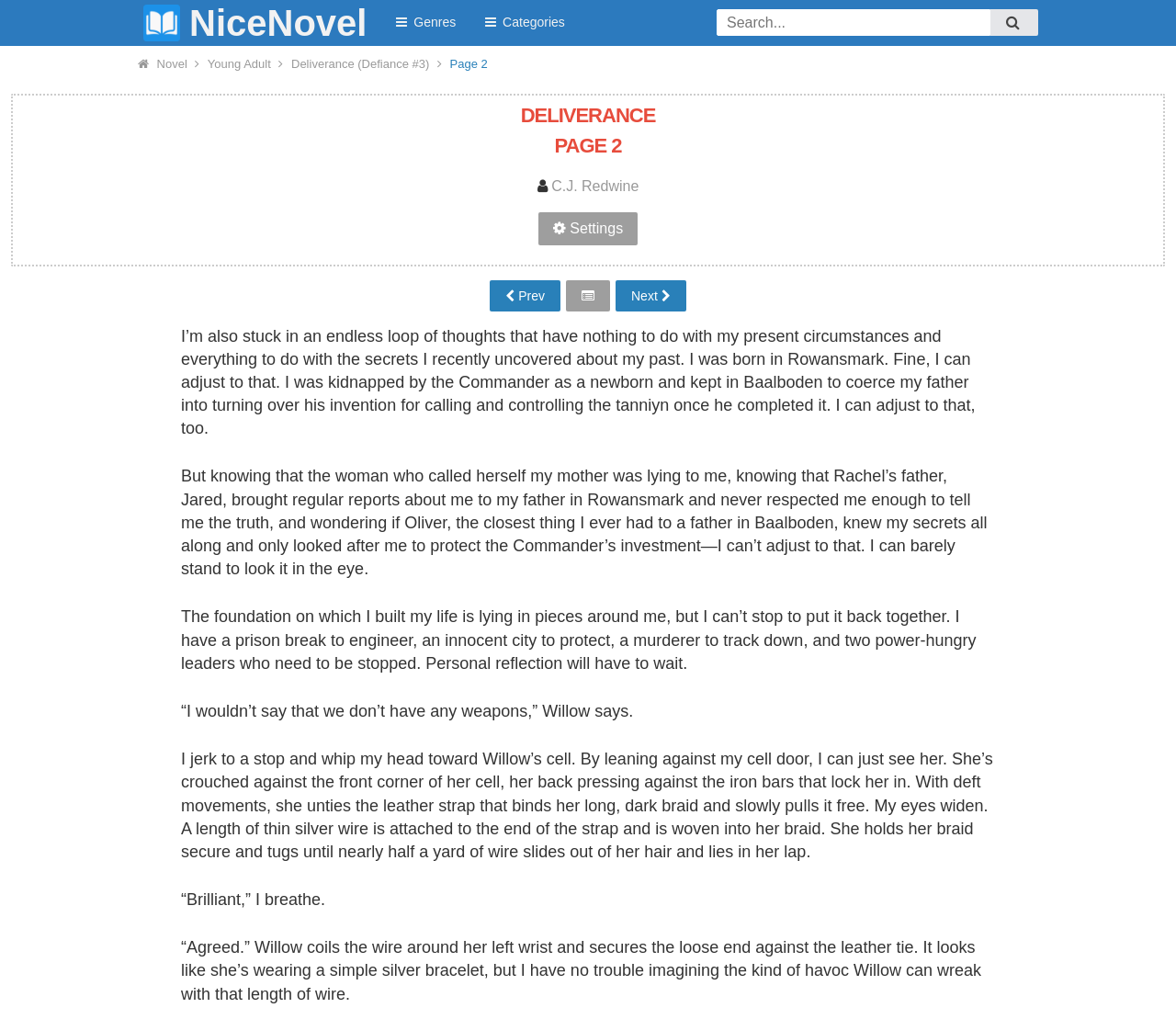Show the bounding box coordinates of the element that should be clicked to complete the task: "Search for a novel".

[0.609, 0.009, 0.842, 0.035]